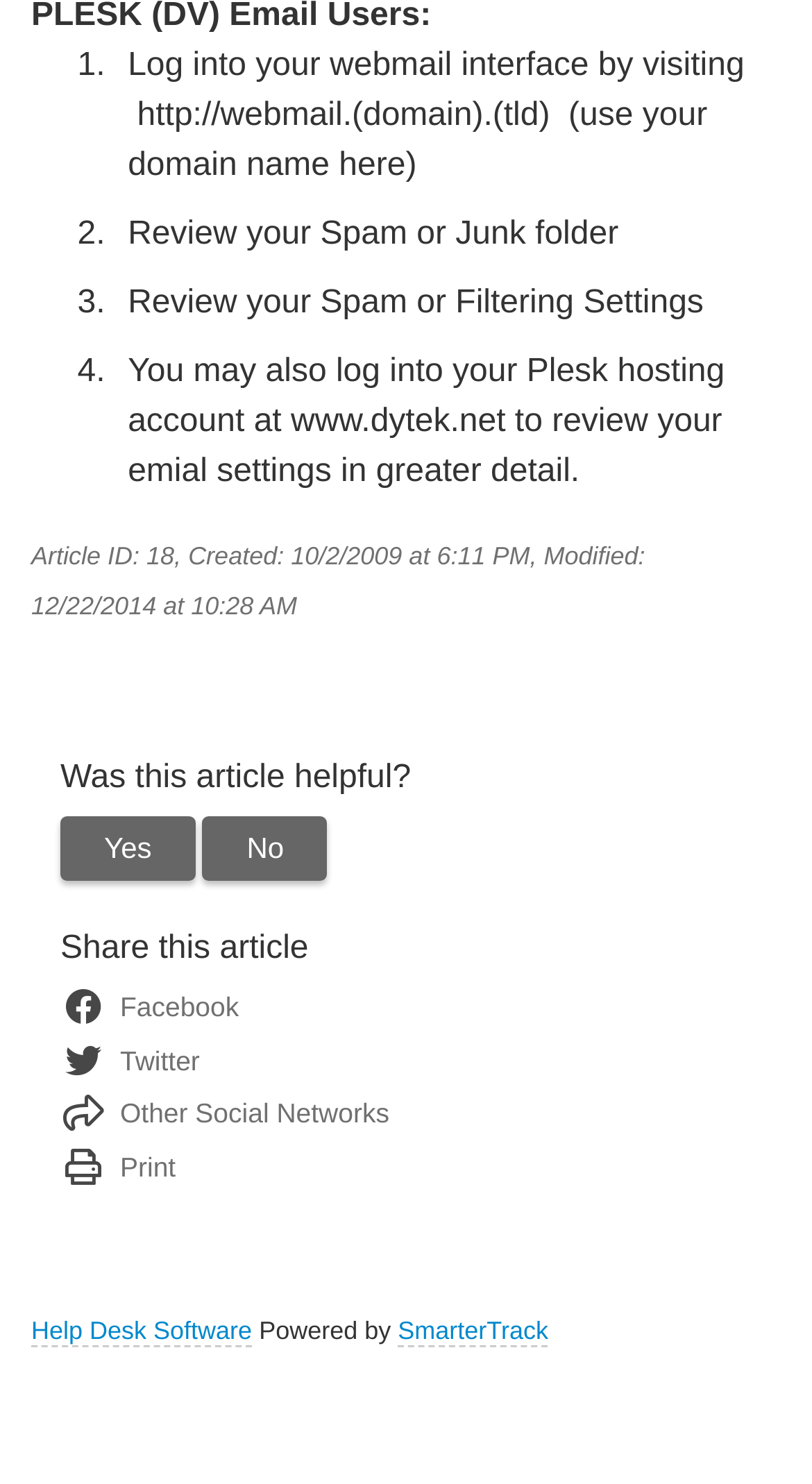Please identify the bounding box coordinates of the element I need to click to follow this instruction: "Click on 'New Posts'".

None